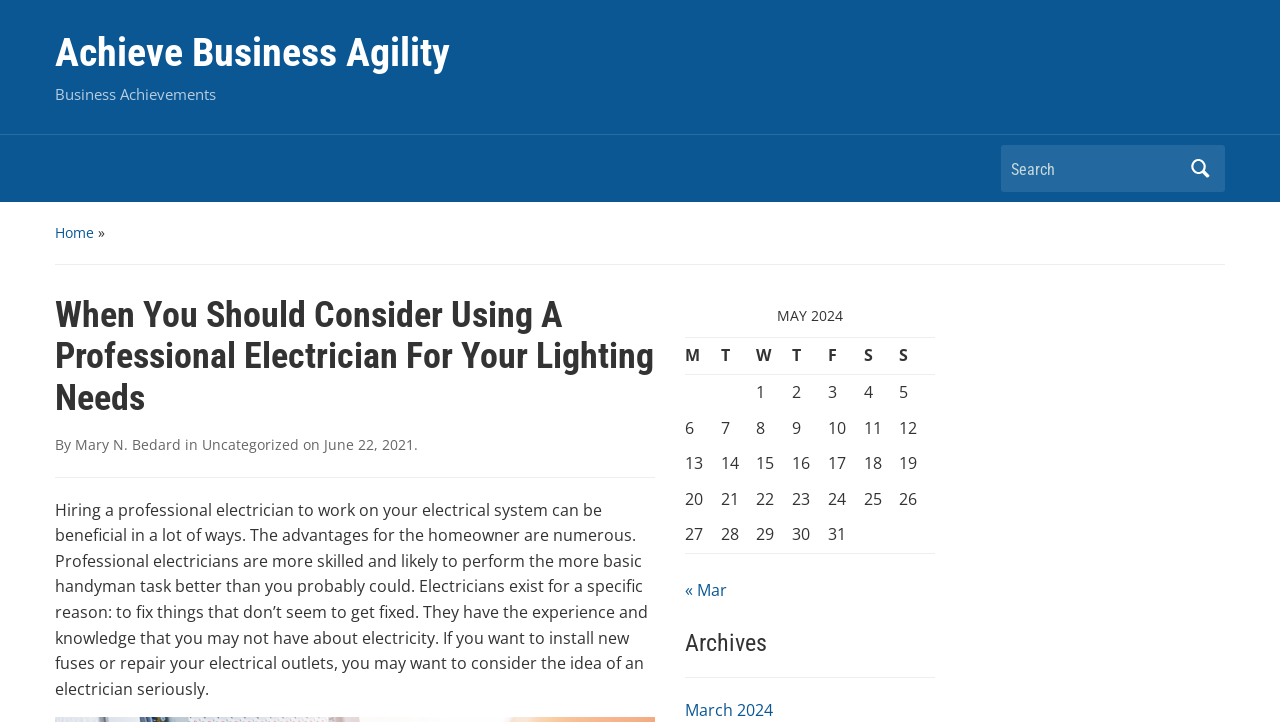Locate the bounding box of the UI element defined by this description: " Contact". The coordinates should be given as four float numbers between 0 and 1, formatted as [left, top, right, bottom].

None